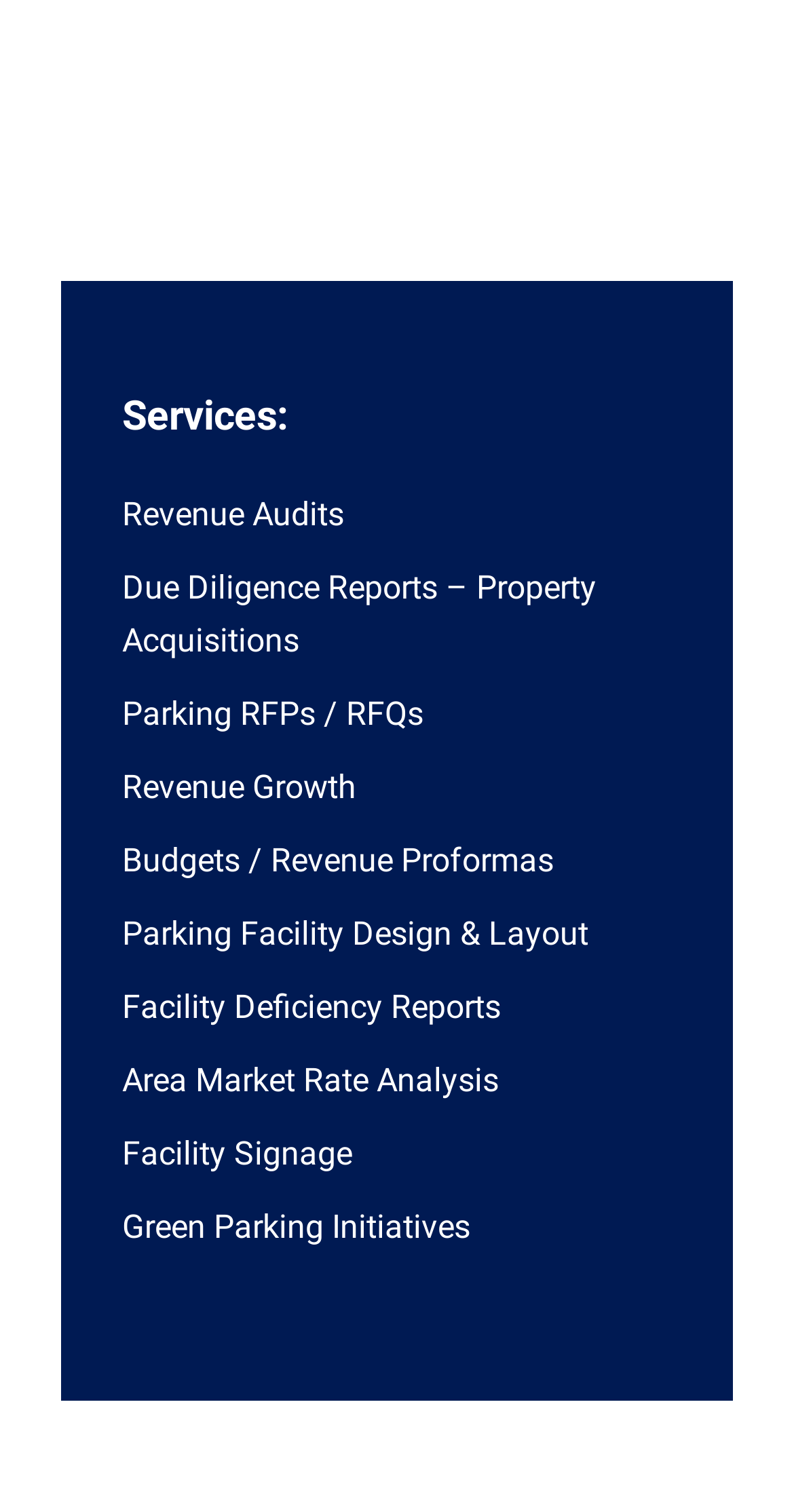What is the last service listed?
Craft a detailed and extensive response to the question.

The last service listed is 'Green Parking Initiatives', which is a link element located at the bottom of the webpage, indicated by its y1 coordinate being larger than the other link elements.